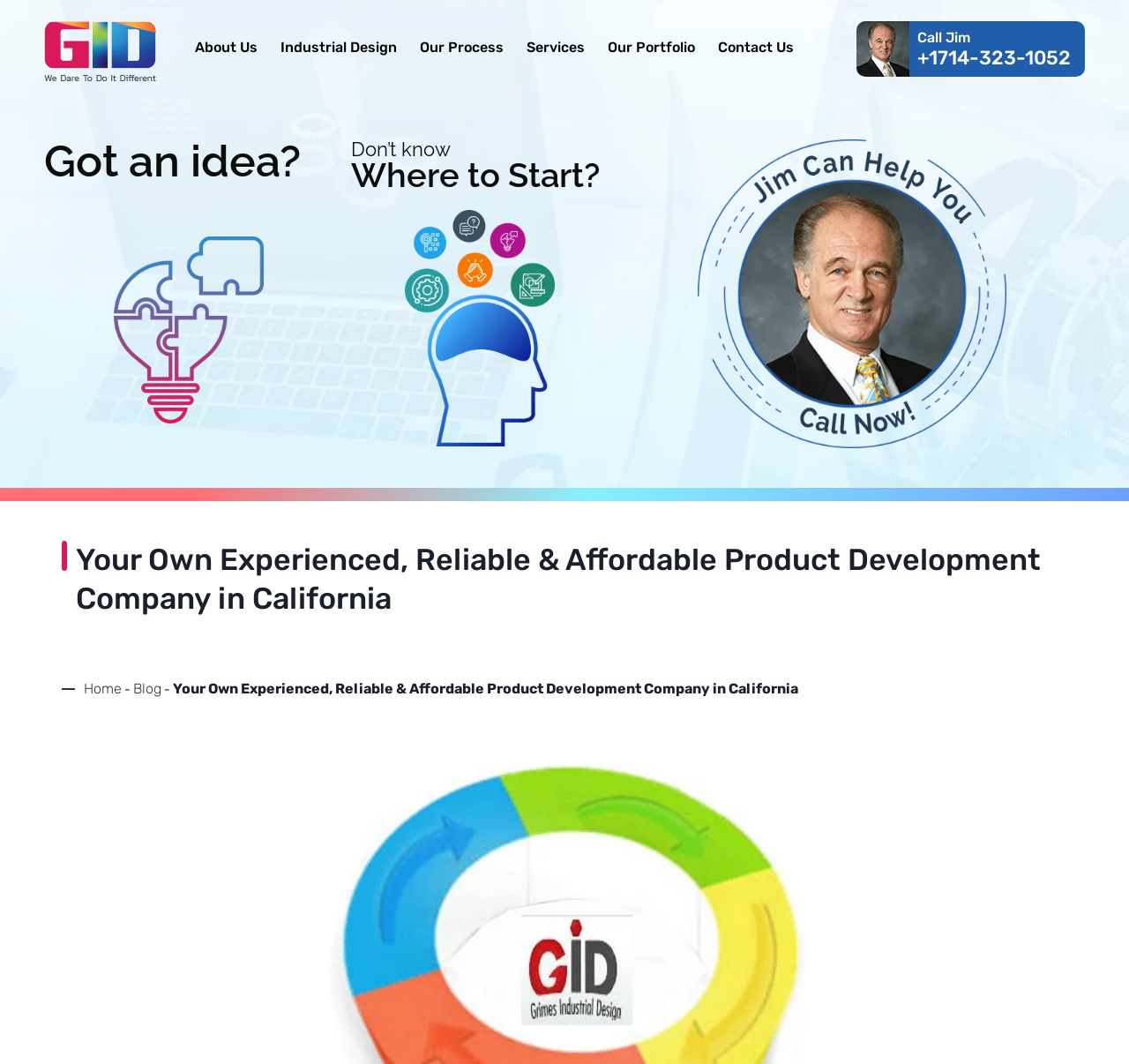What is the phone number to call Jim?
Please give a detailed and elaborate answer to the question based on the image.

The phone number to call Jim can be found in the link 'Call Jim +1714-323-1052' which is located at the top-right corner of the webpage.